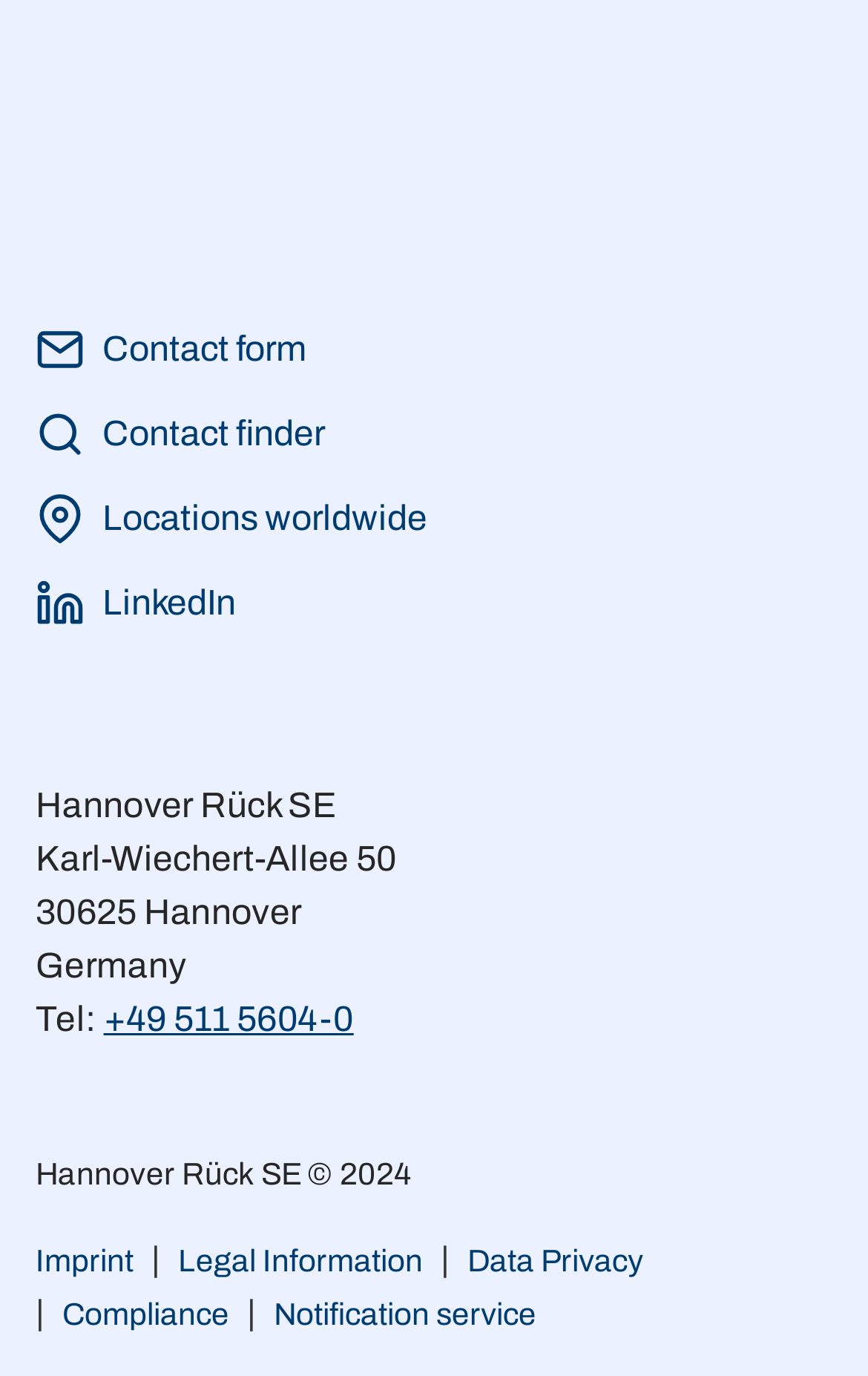From the webpage screenshot, identify the region described by +49 511 5604-0. Provide the bounding box coordinates as (top-left x, top-left y, bottom-right x, bottom-right y), with each value being a floating point number between 0 and 1.

[0.119, 0.778, 0.407, 0.806]